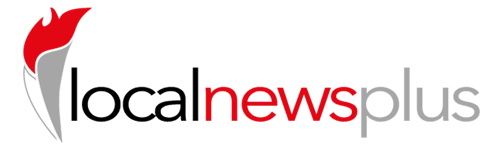Examine the image carefully and respond to the question with a detailed answer: 
What does the vibrant red color in the logo represent?

The flowing flames in the logo are depicted in a vibrant red color, which is meant to symbolize passion and energy. This color choice is likely intended to convey the brand's enthusiasm and dedication to providing high-quality local news coverage.